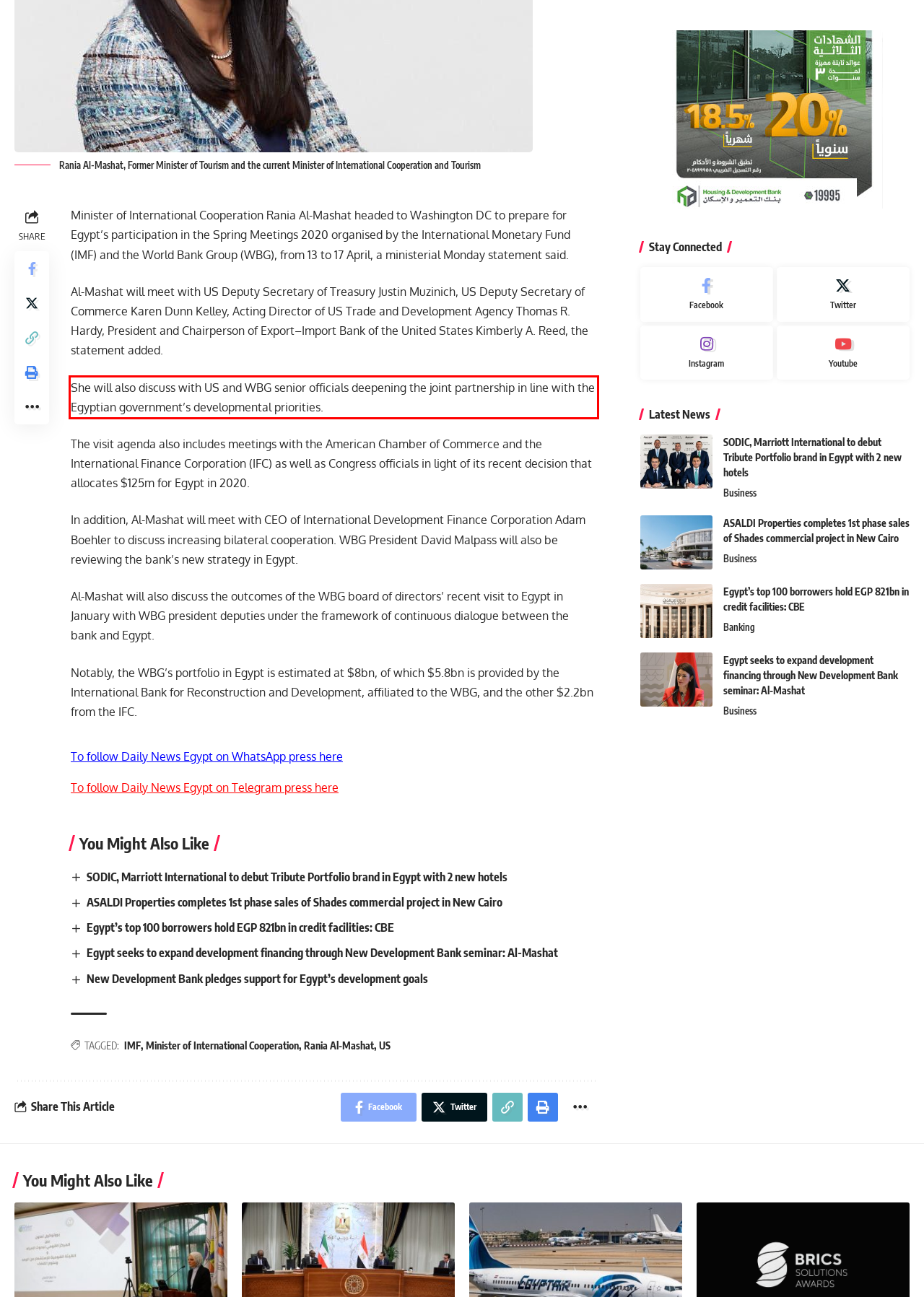Please identify the text within the red rectangular bounding box in the provided webpage screenshot.

She will also discuss with US and WBG senior officials deepening the joint partnership in line with the Egyptian government’s developmental priorities.